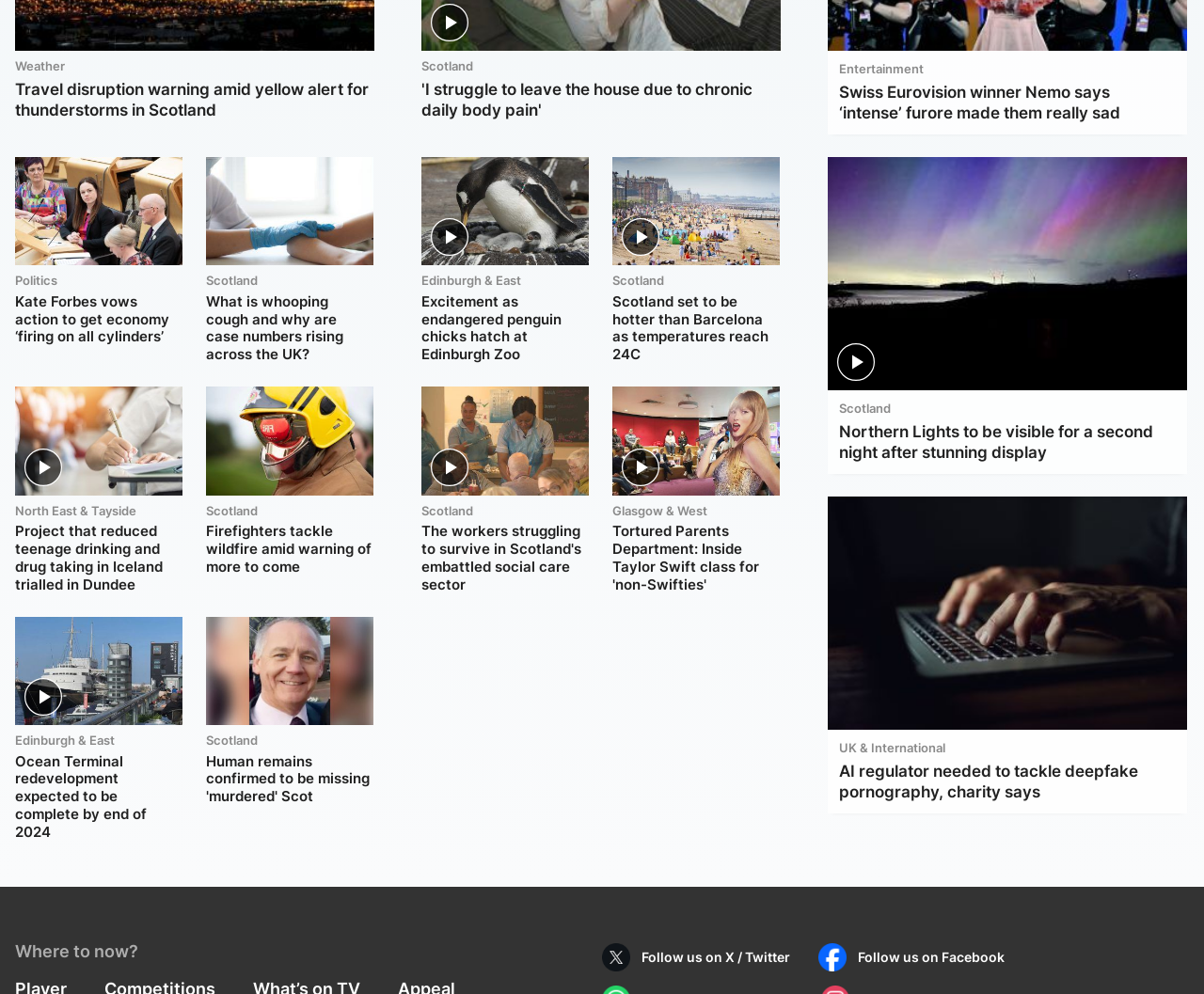What is the category of the news article about Taylor Swift?
Please use the image to provide an in-depth answer to the question.

The category of the news article about Taylor Swift is Entertainment, which can be inferred from the link 'Entertainment' near the article title 'Inside Glasgow’s Taylor Swift college course for parents ahead of sold-out shows'.